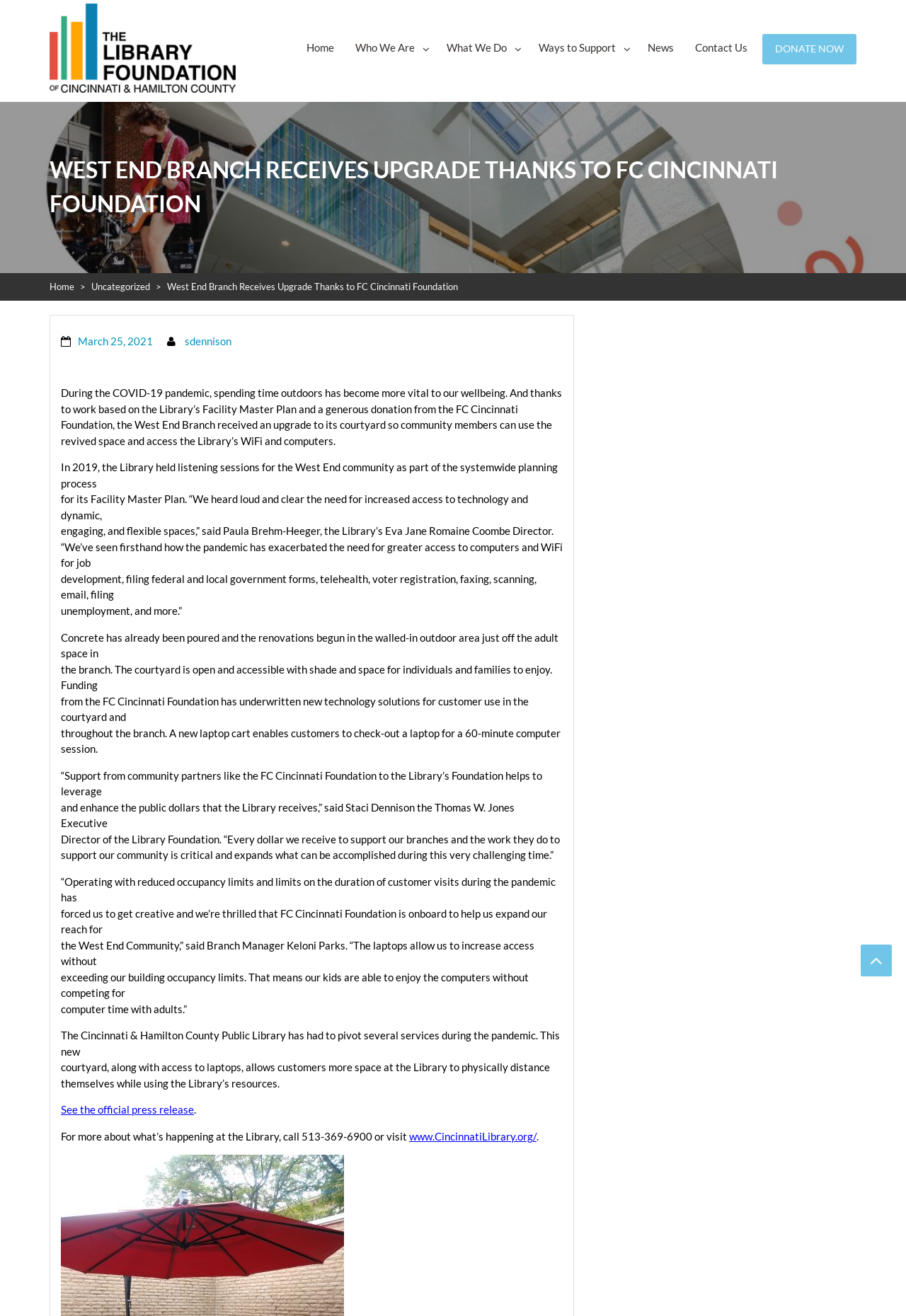Find the bounding box coordinates for the UI element that matches this description: "Home".

[0.327, 0.026, 0.38, 0.047]